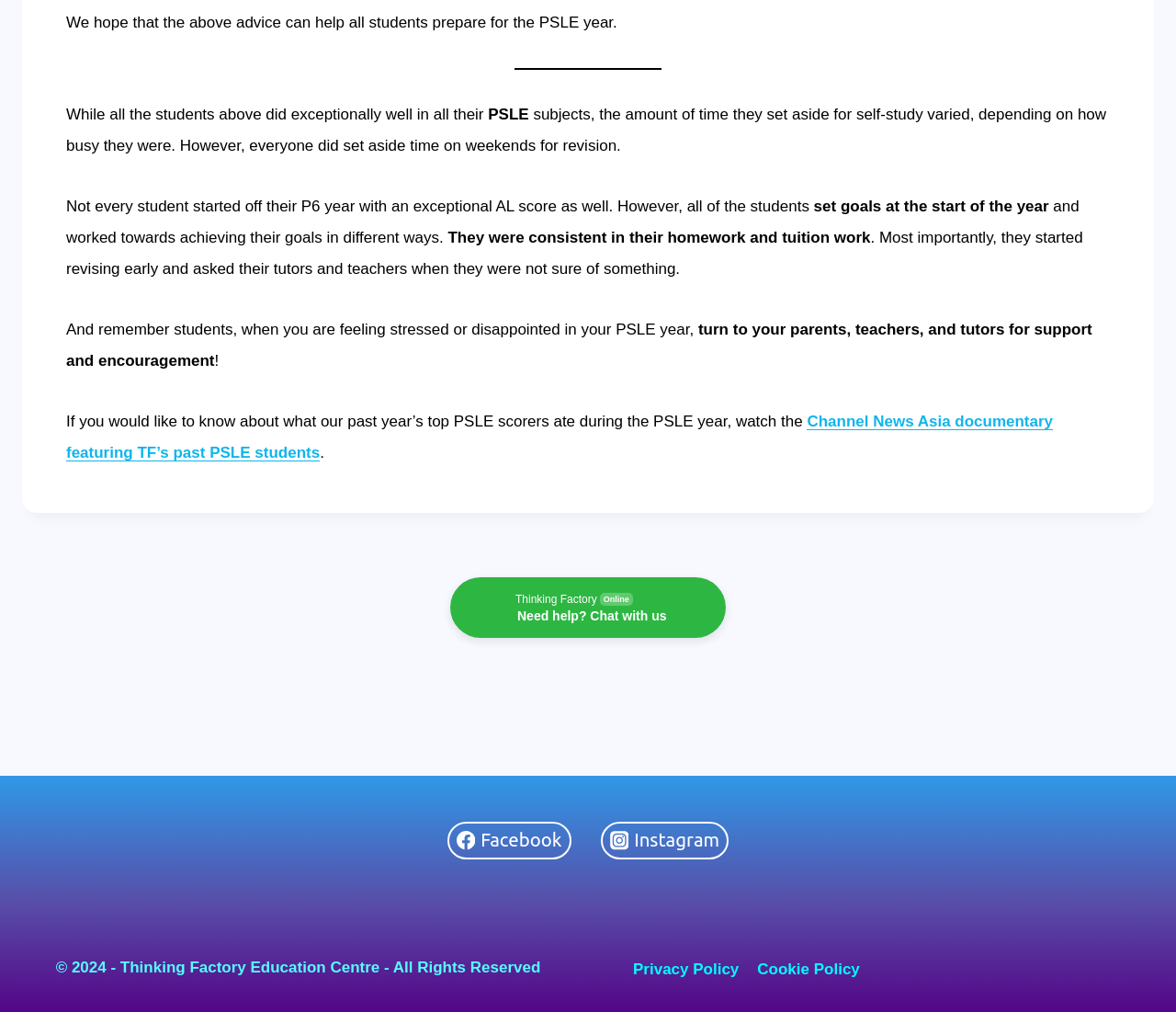What is the purpose of setting goals mentioned in the webpage?
By examining the image, provide a one-word or phrase answer.

To achieve them